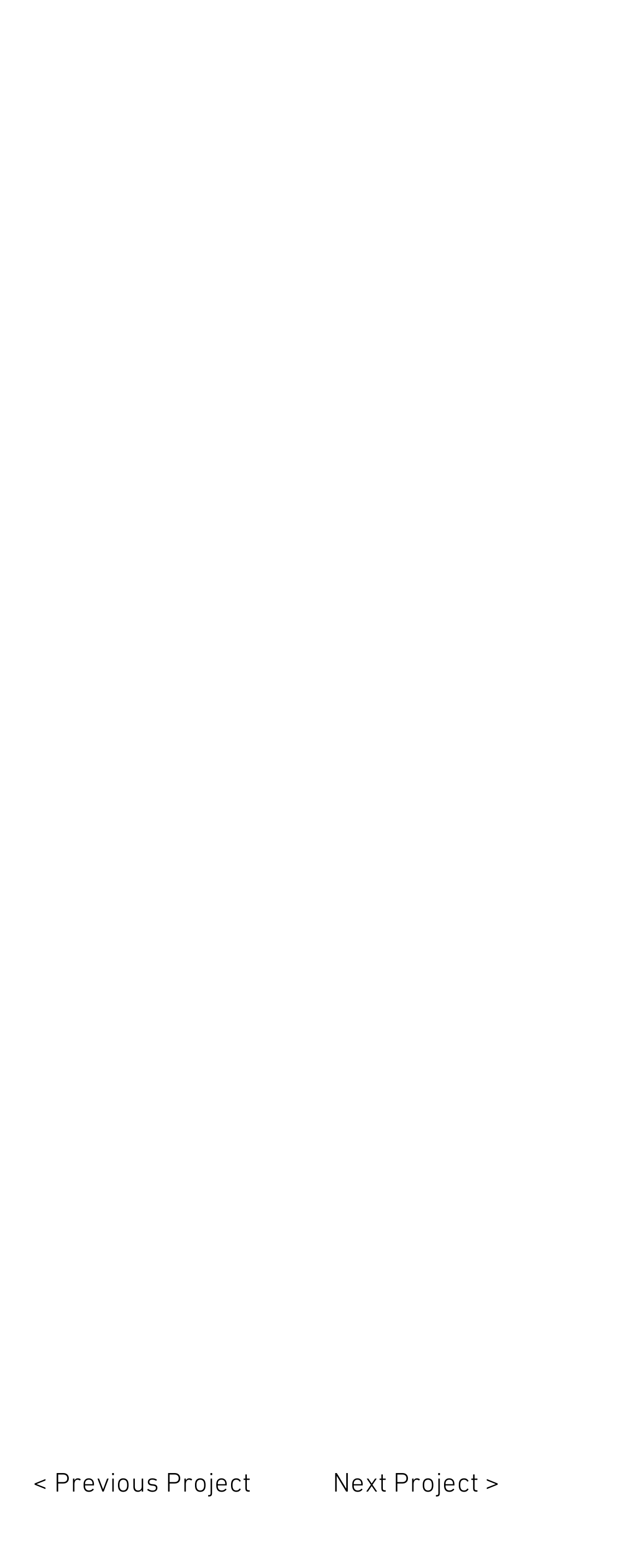Extract the bounding box coordinates for the HTML element that matches this description: "Next Project >". The coordinates should be four float numbers between 0 and 1, i.e., [left, top, right, bottom].

[0.521, 0.925, 0.782, 0.969]